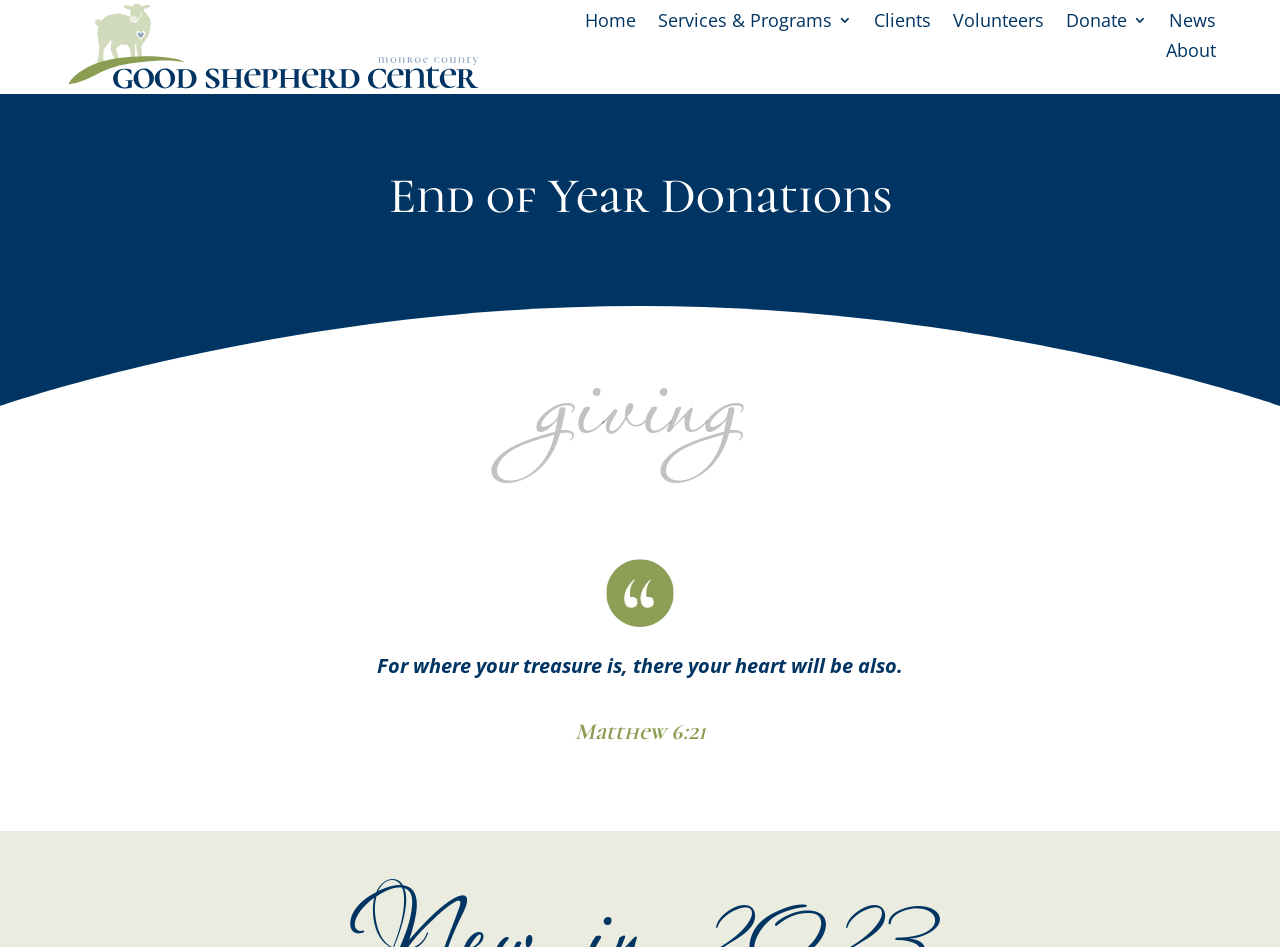Provide a thorough summary of the webpage.

The webpage is about the 2023 Year End Donations for the Good Shepherd Center. At the top left corner, there is a logo of the Good Shepherd Center, which is also a clickable link. 

Below the logo, there is a navigation menu with six links: Home, Services & Programs 3, Clients, Volunteers, Donate 3, and News. These links are aligned horizontally and take up the top section of the page.

The main content of the page starts with a heading "End of Year Donations" located near the top center of the page. Below this heading, there is a paragraph of text that mentions "giving". 

Further down, there is a quote "For where your treasure is, there your heart will be also." located at the middle right section of the page. 

Below the quote, there is a small text element containing a non-breaking space character, which is likely a separator or a formatting element.

Finally, at the bottom center of the page, there is a heading "Matthew 6:21", which is likely a biblical reference related to the theme of giving and donations.